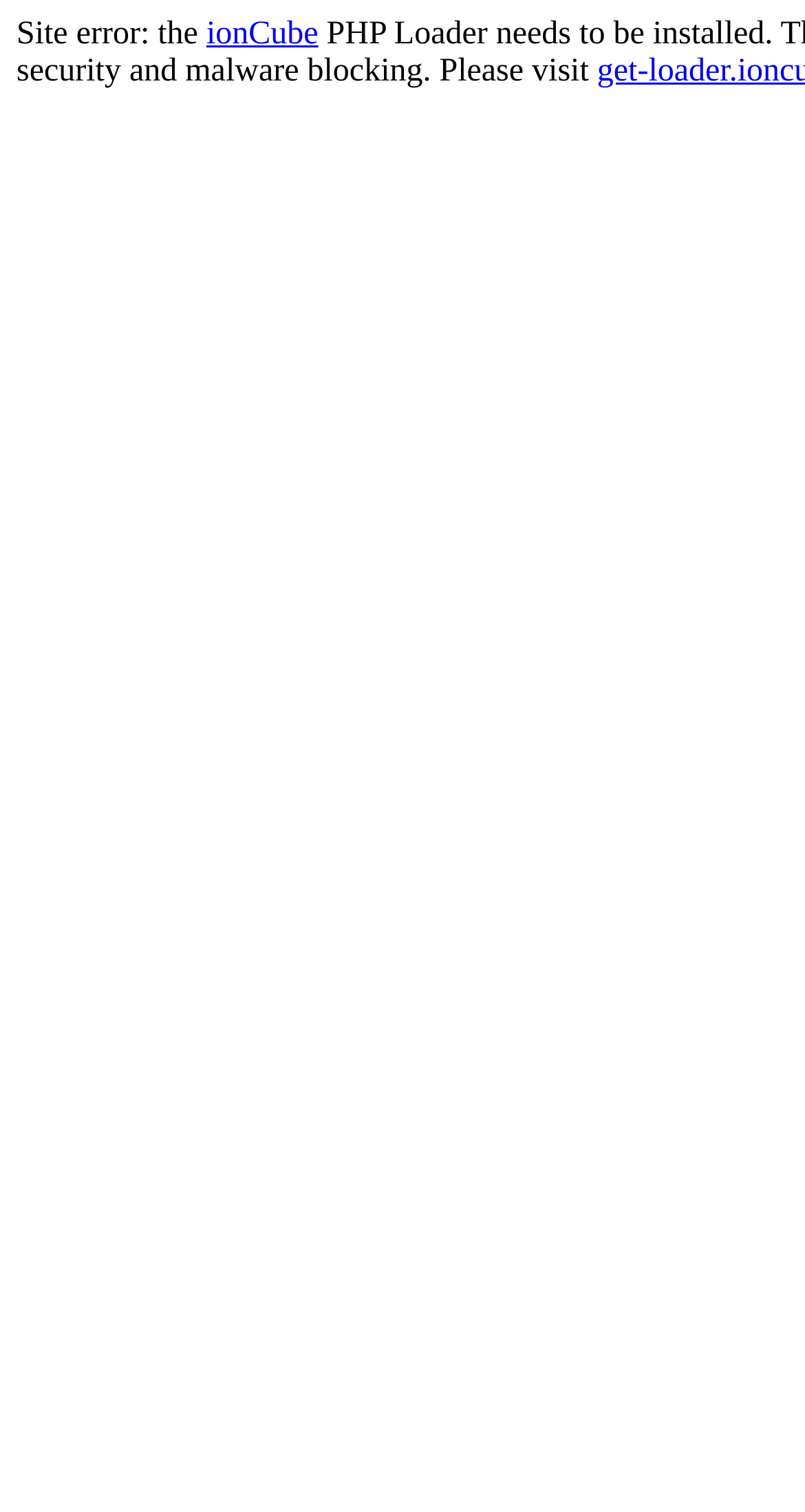Given the element description: "ionCube", predict the bounding box coordinates of this UI element. The coordinates must be four float numbers between 0 and 1, given as [left, top, right, bottom].

[0.256, 0.011, 0.395, 0.034]